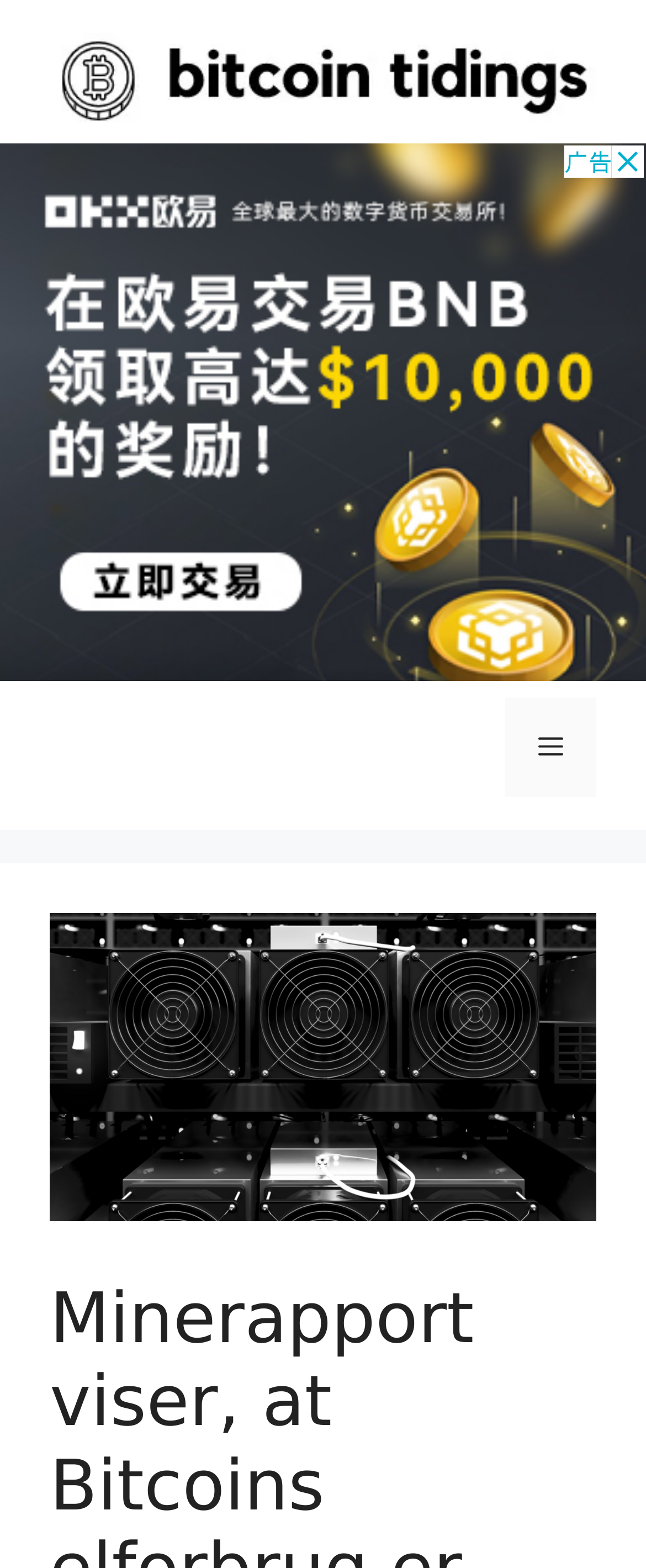What is the percentage decrease in Bitcoin's energy consumption?
Kindly offer a comprehensive and detailed response to the question.

I found the percentage decrease by looking at the root element's text, which mentions 'Bitcoins elforbrug er faldet med 25% i Q1 2022'.